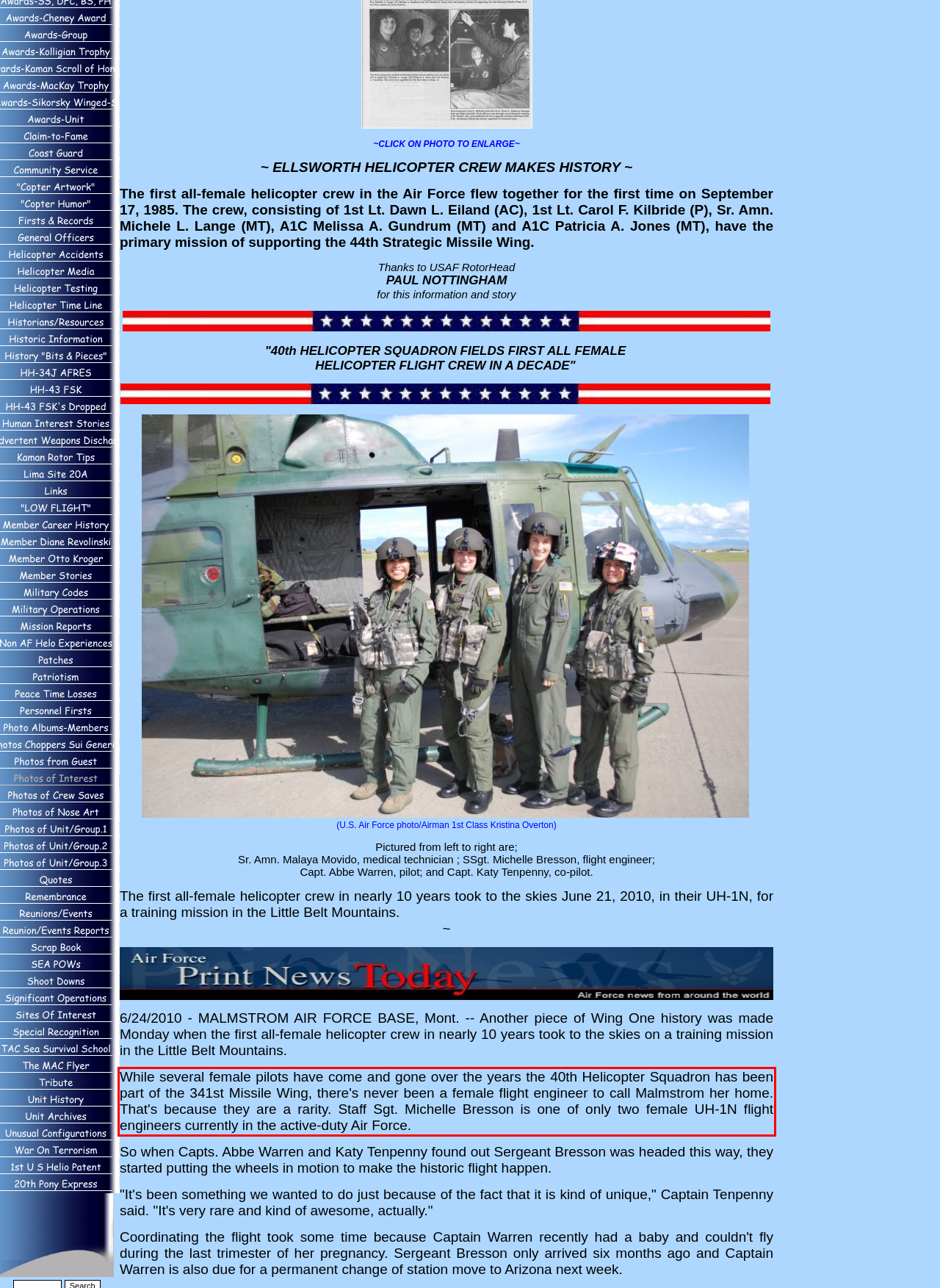You have a screenshot of a webpage with a red bounding box. Identify and extract the text content located inside the red bounding box.

While several female pilots have come and gone over the years the 40th Helicopter Squadron has been part of the 341st Missile Wing, there's never been a female flight engineer to call Malmstrom her home. That's because they are a rarity. Staff Sgt. Michelle Bresson is one of only two female UH-1N flight engineers currently in the active-duty Air Force.